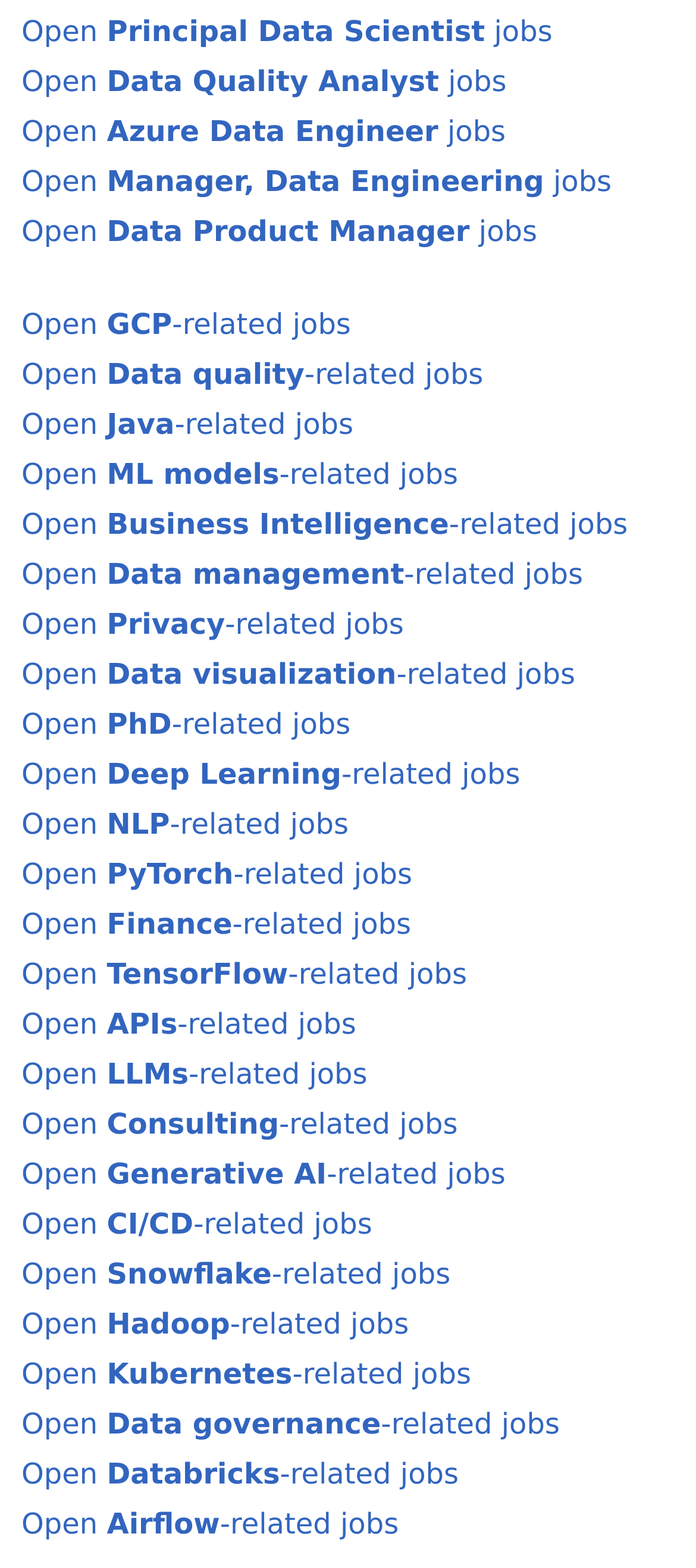How many job categories are related to AI or Machine Learning?
Refer to the image and provide a concise answer in one word or phrase.

7